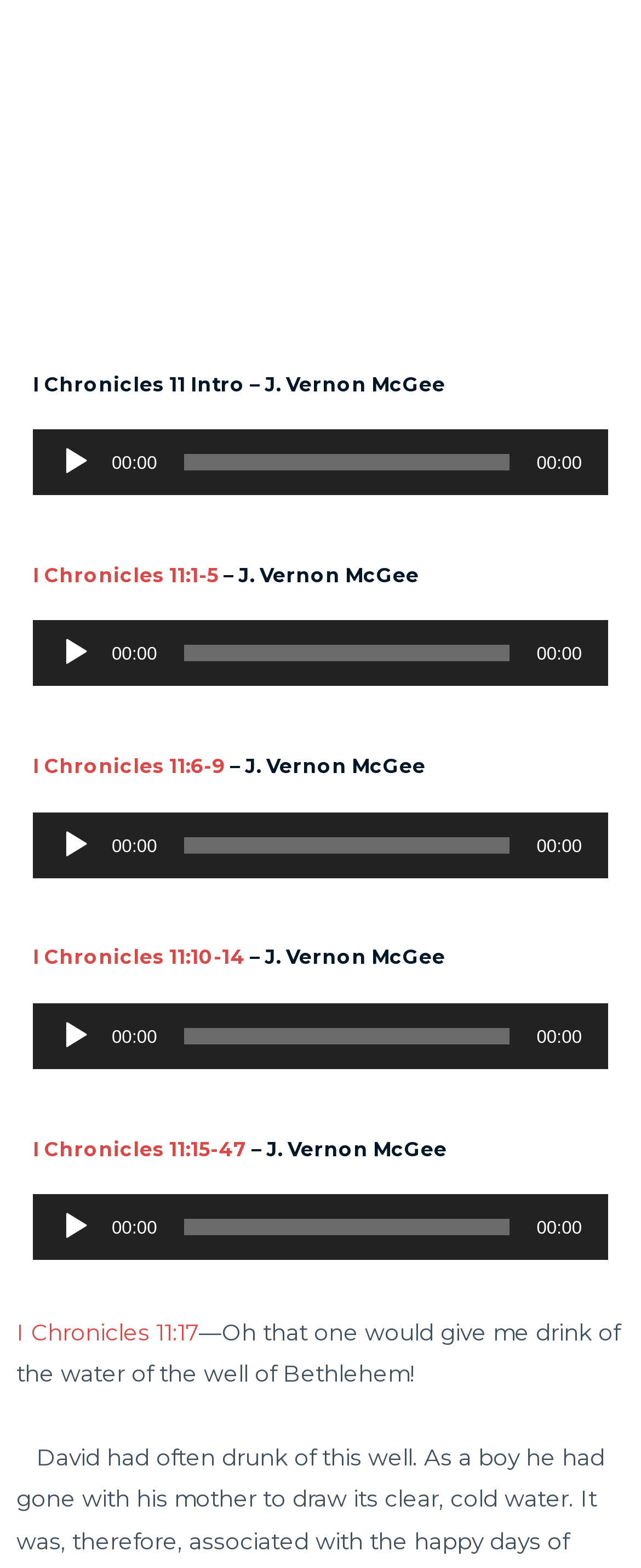Using the description "aria-label="Play" title="Play"", predict the bounding box of the relevant HTML element.

[0.092, 0.65, 0.144, 0.671]